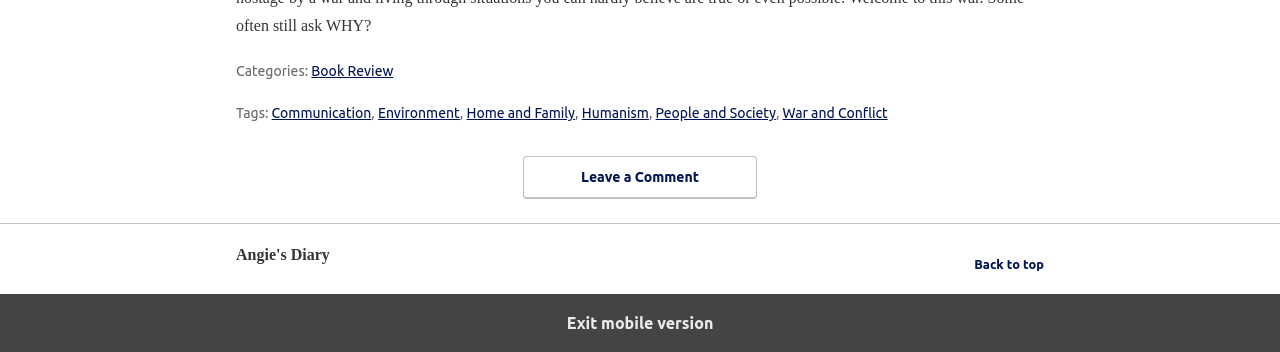Locate the bounding box coordinates of the area to click to fulfill this instruction: "Exit mobile version". The bounding box should be presented as four float numbers between 0 and 1, in the order [left, top, right, bottom].

[0.0, 0.834, 1.0, 0.999]